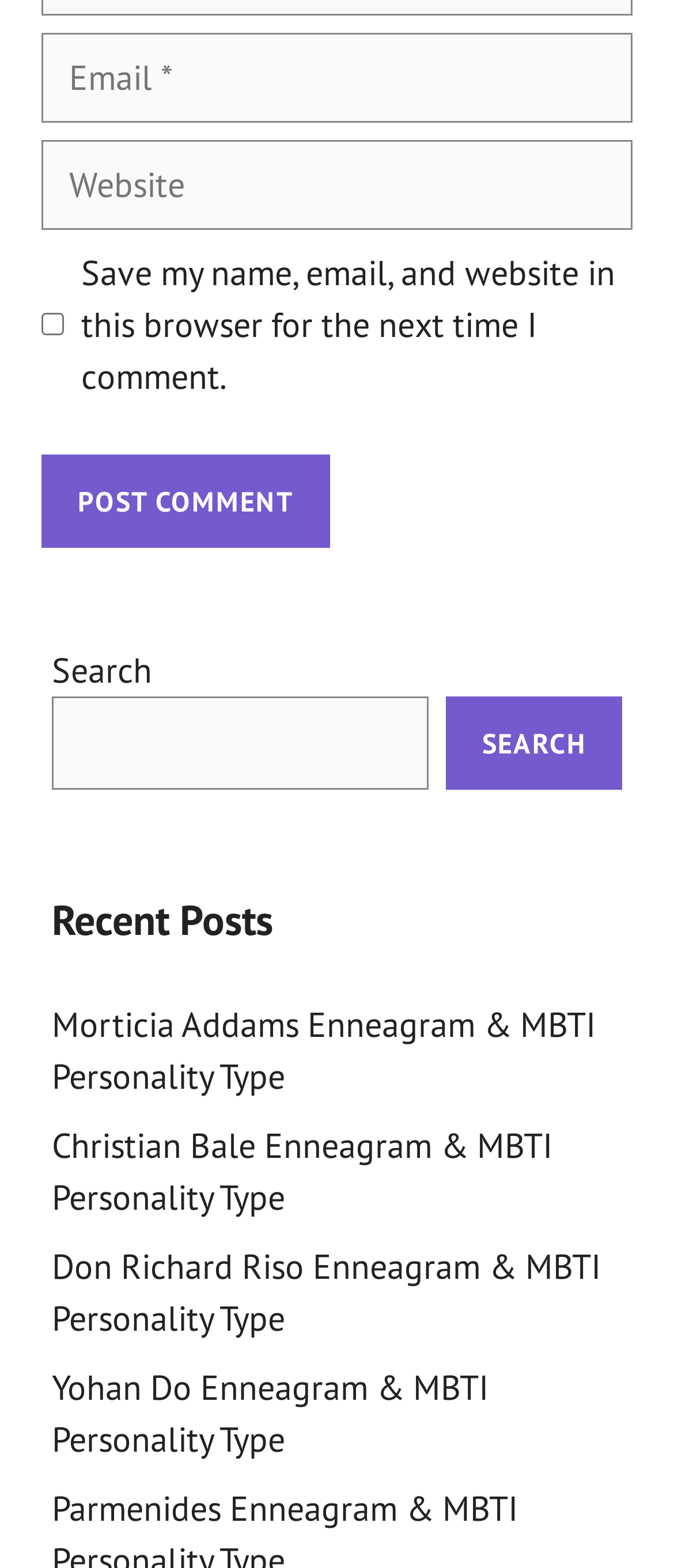Locate the bounding box coordinates of the element that should be clicked to execute the following instruction: "Check the box to save my name, email, and website".

[0.062, 0.2, 0.095, 0.214]